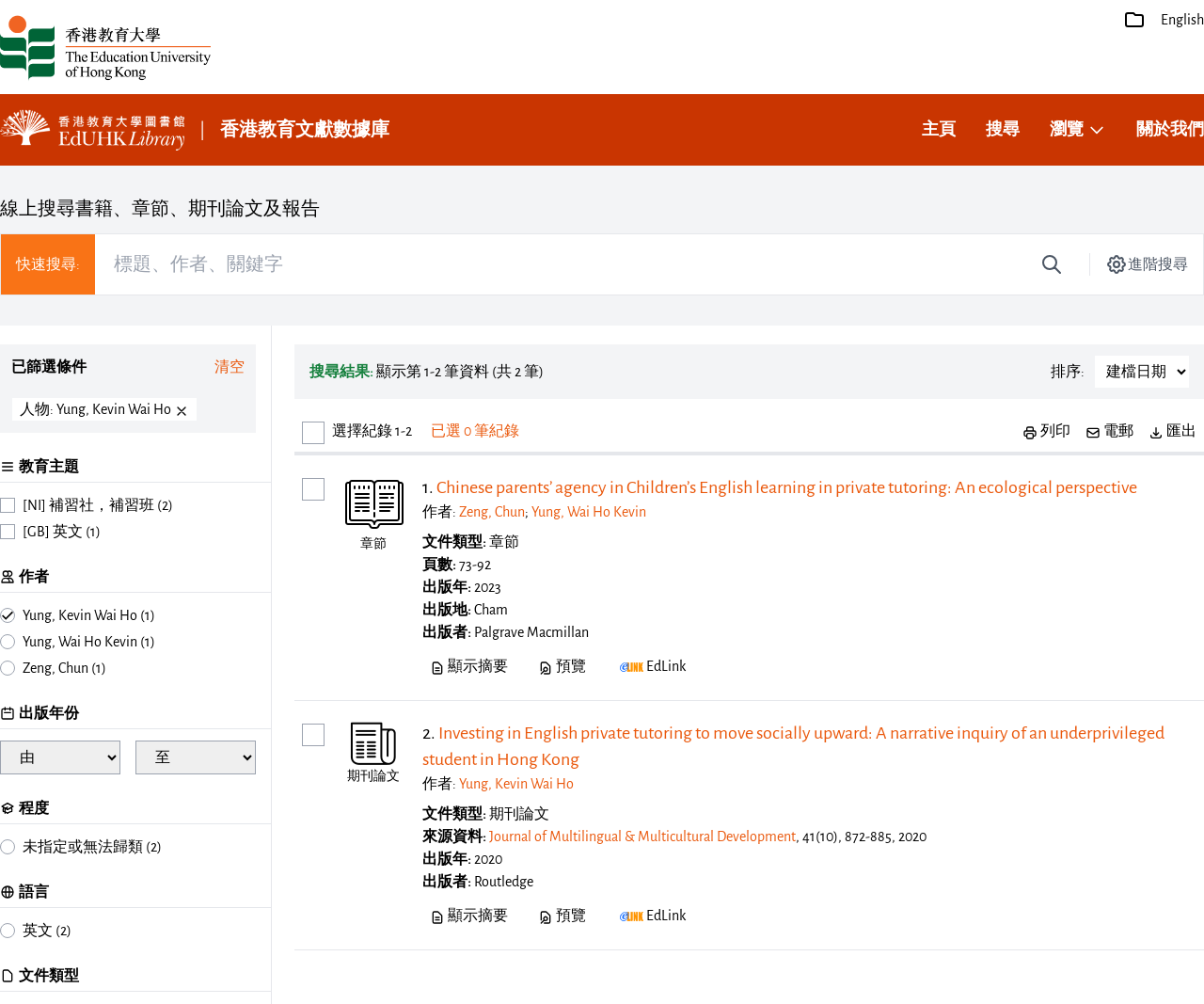Please identify the bounding box coordinates of where to click in order to follow the instruction: "Print the selected records".

[0.849, 0.418, 0.889, 0.441]